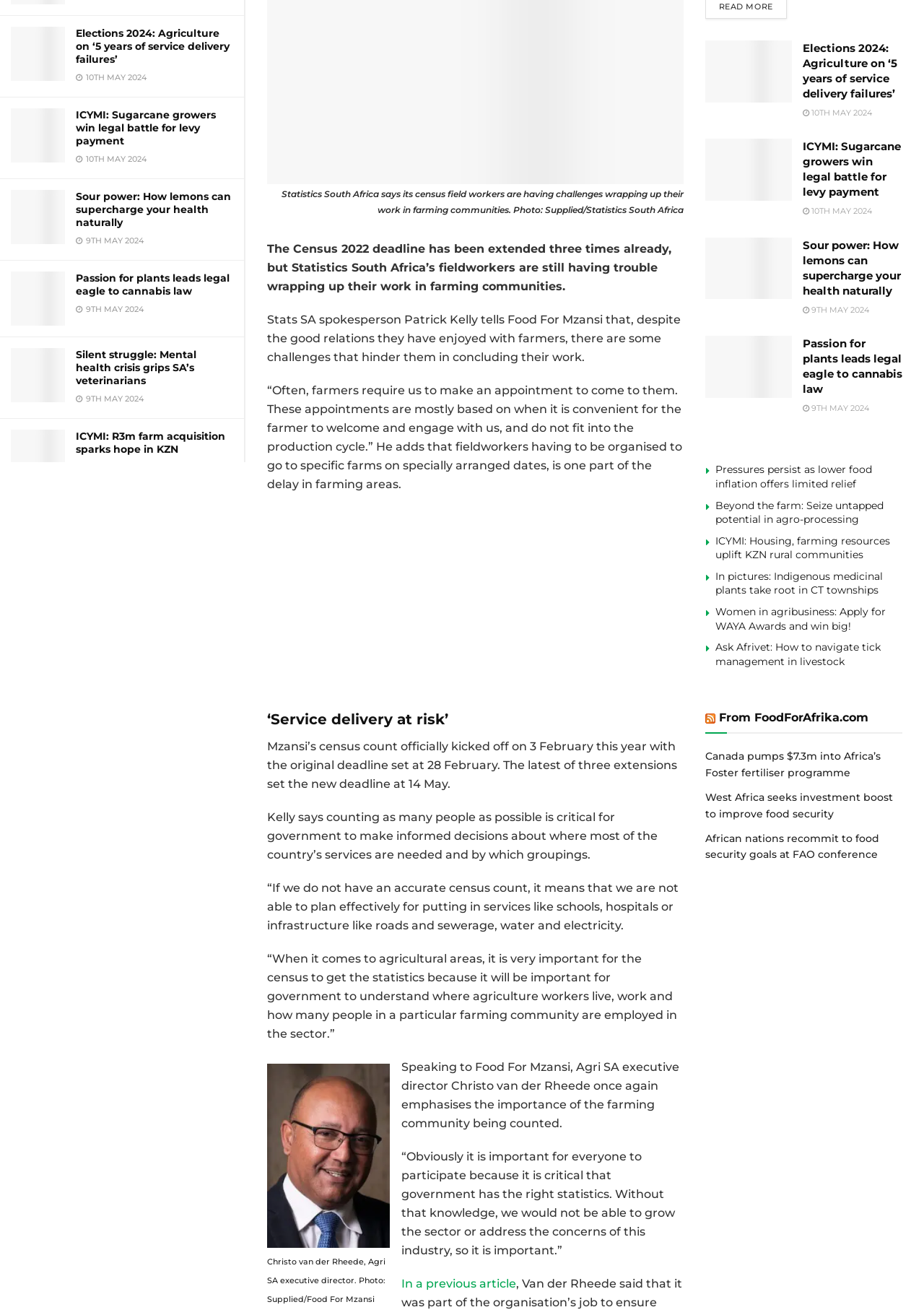Find the bounding box coordinates for the HTML element described as: "Load More". The coordinates should consist of four float values between 0 and 1, i.e., [left, top, right, bottom].

[0.077, 0.505, 0.187, 0.527]